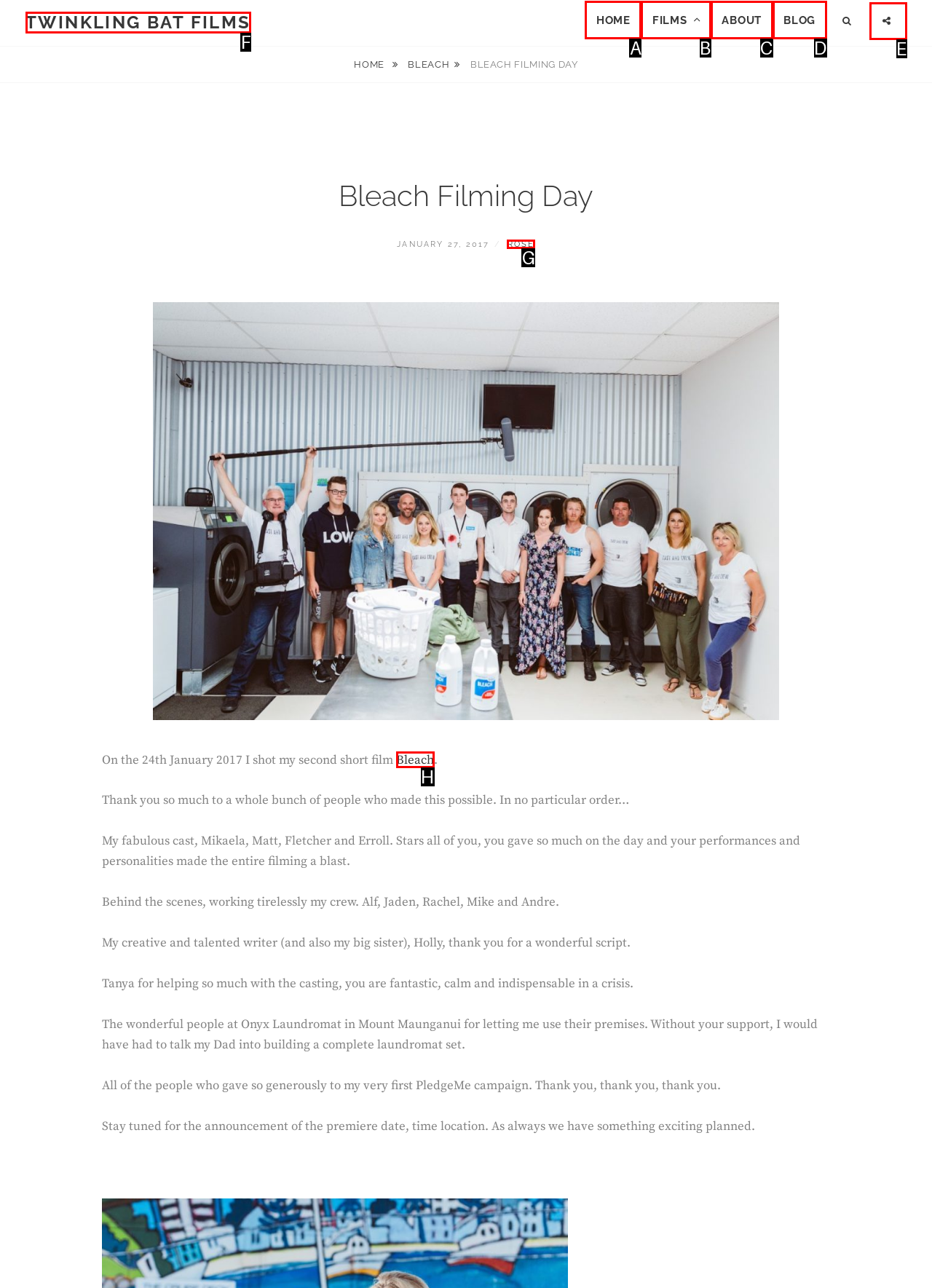Which option should I select to accomplish the task: read about the author? Respond with the corresponding letter from the given choices.

G